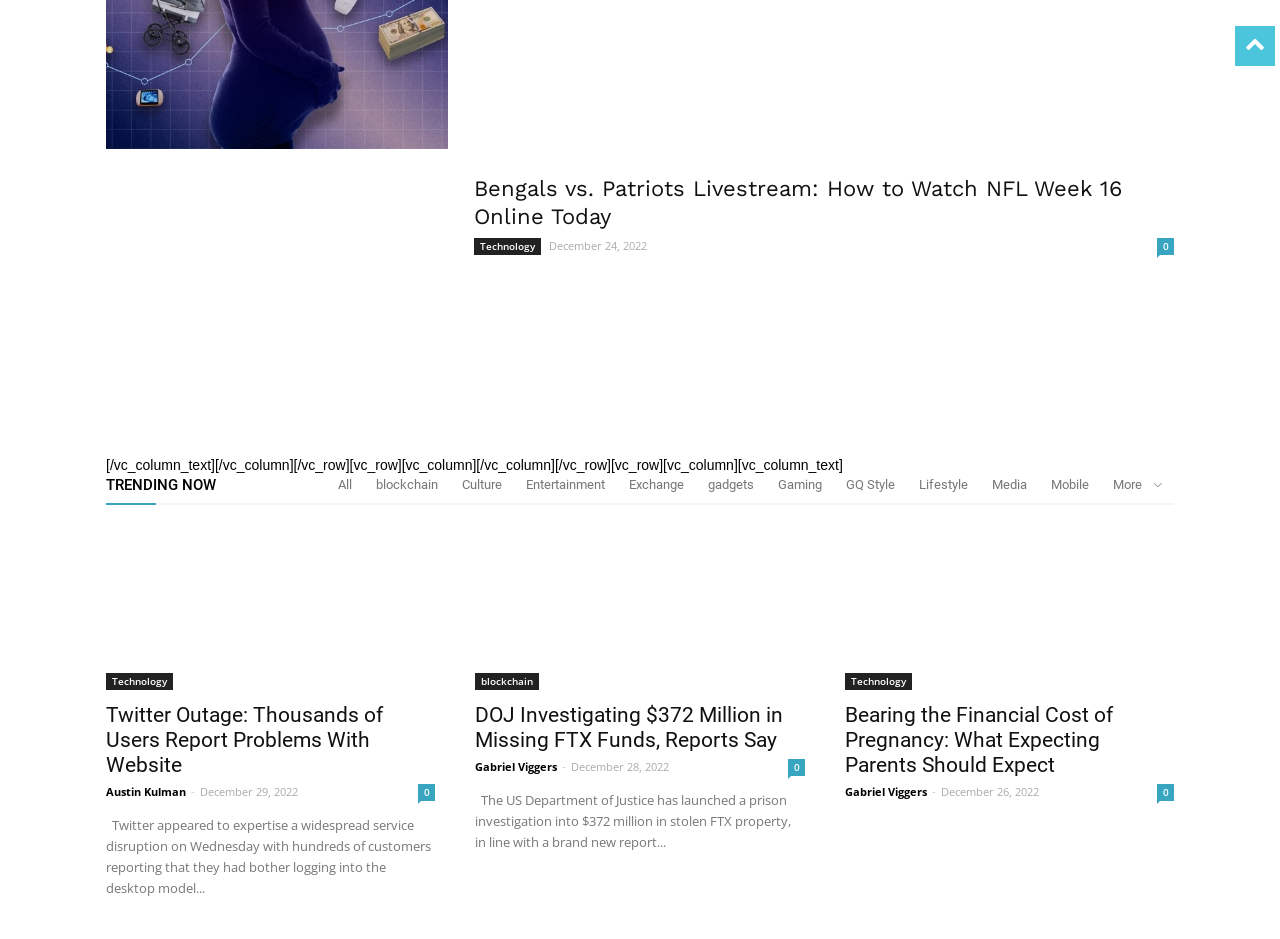What is the topic of the first article?
Could you answer the question with a detailed and thorough explanation?

The first article on the webpage has a heading 'Bengals vs. Patriots Livestream: How to Watch NFL Week 16 Online Today', which indicates that the topic of the article is about the livestream of the Bengals vs. Patriots game.